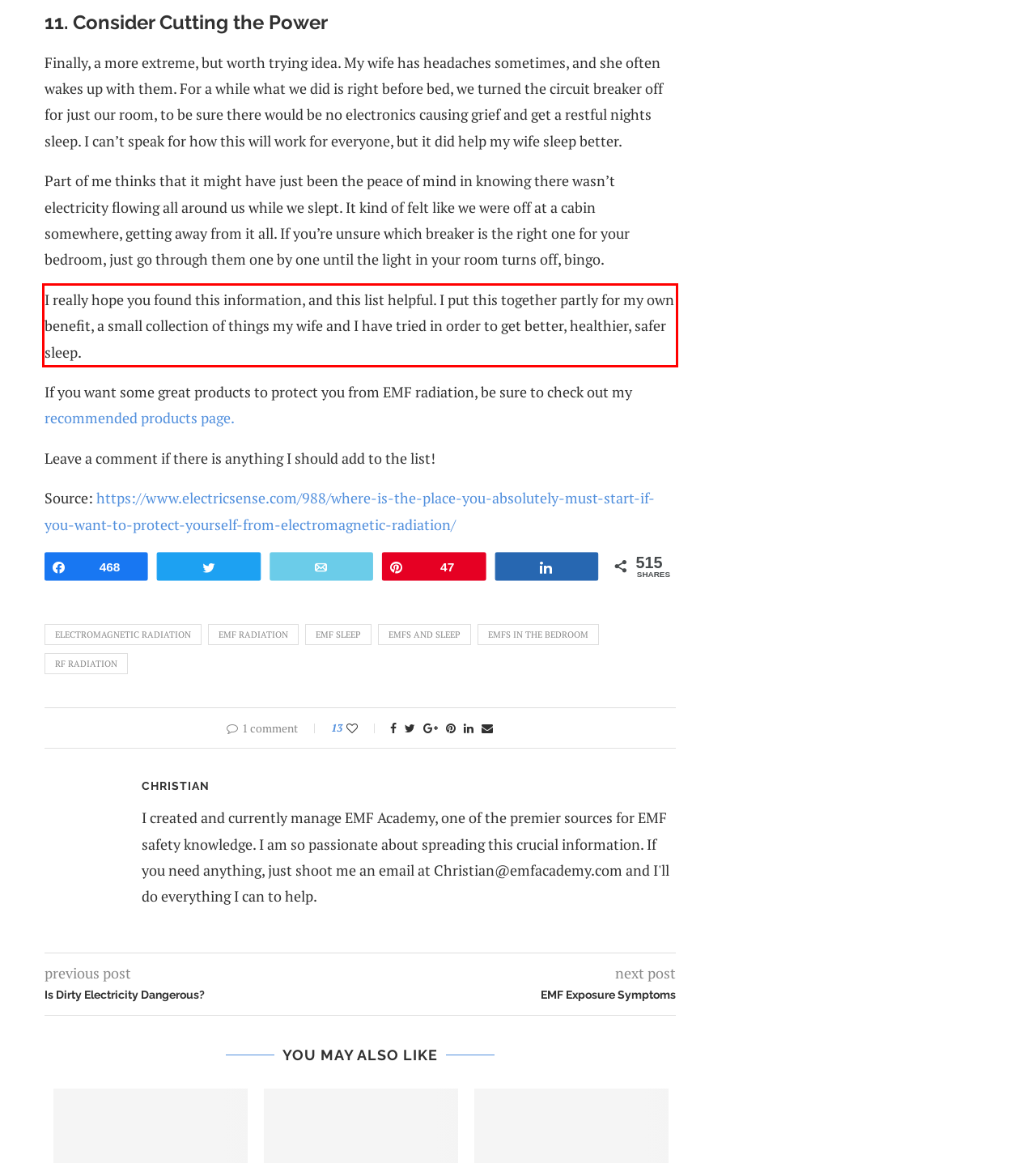Analyze the webpage screenshot and use OCR to recognize the text content in the red bounding box.

I really hope you found this information, and this list helpful. I put this together partly for my own benefit, a small collection of things my wife and I have tried in order to get better, healthier, safer sleep.